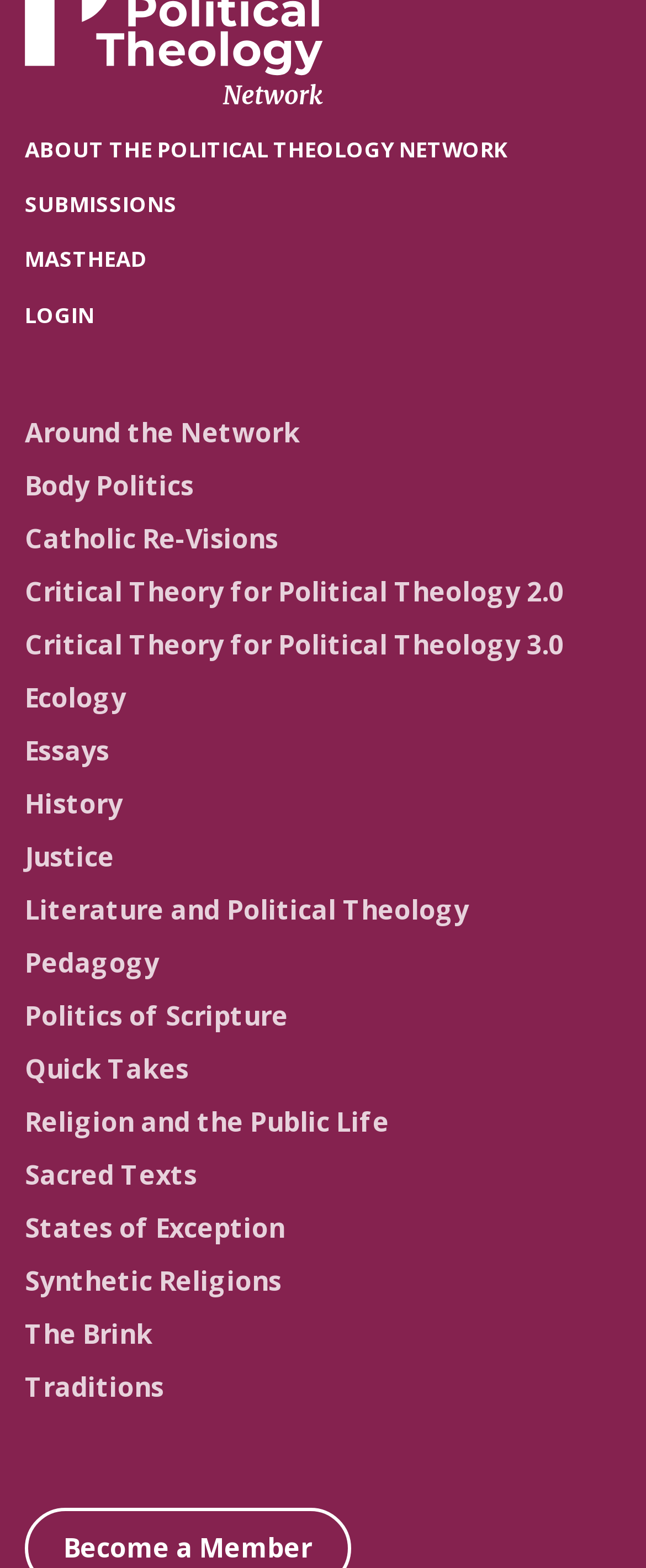How many categories are there in the bottom section?
Give a single word or phrase as your answer by examining the image.

20